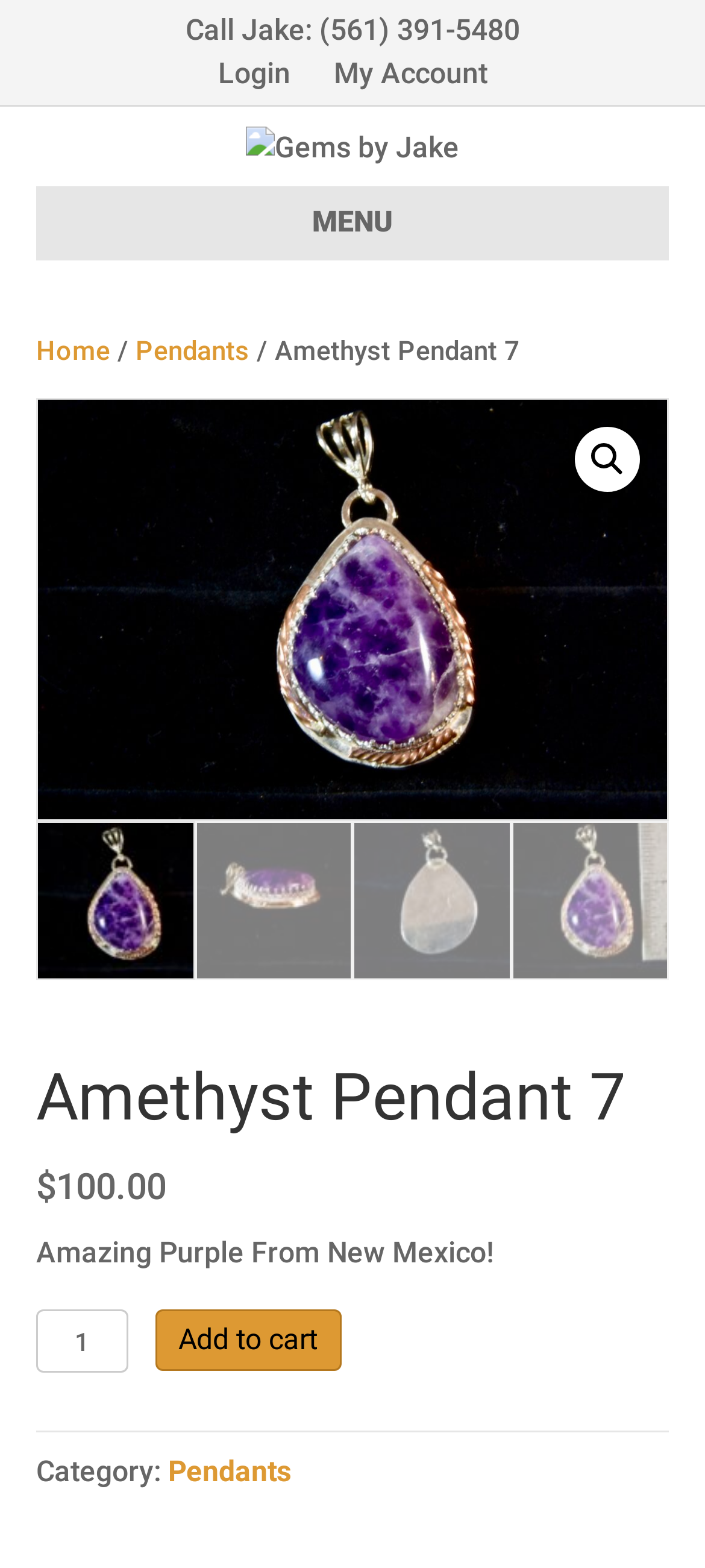What is the price of the Amethyst Pendant 7?
Answer the question with detailed information derived from the image.

I found the price of the Amethyst Pendant 7 by looking at the StaticText elements with the text '$' and '100.00' near the bottom of the webpage.